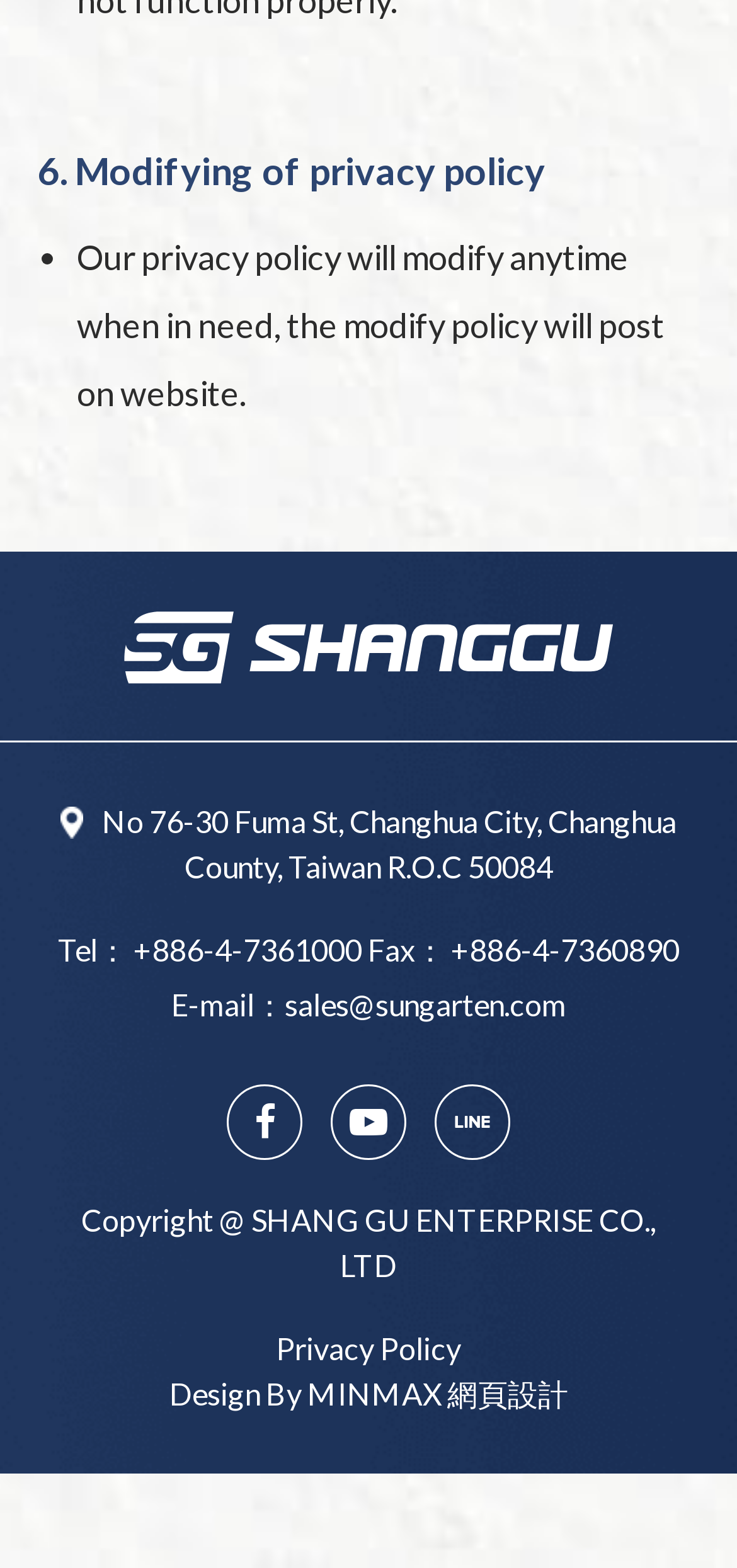Examine the image carefully and respond to the question with a detailed answer: 
What is the address of the company?

The address can be found in the link element with ID 127, which has the OCR text 'No 76-30 Fuma St, Changhua City, Changhua County, Taiwan R.O.C 50084'.